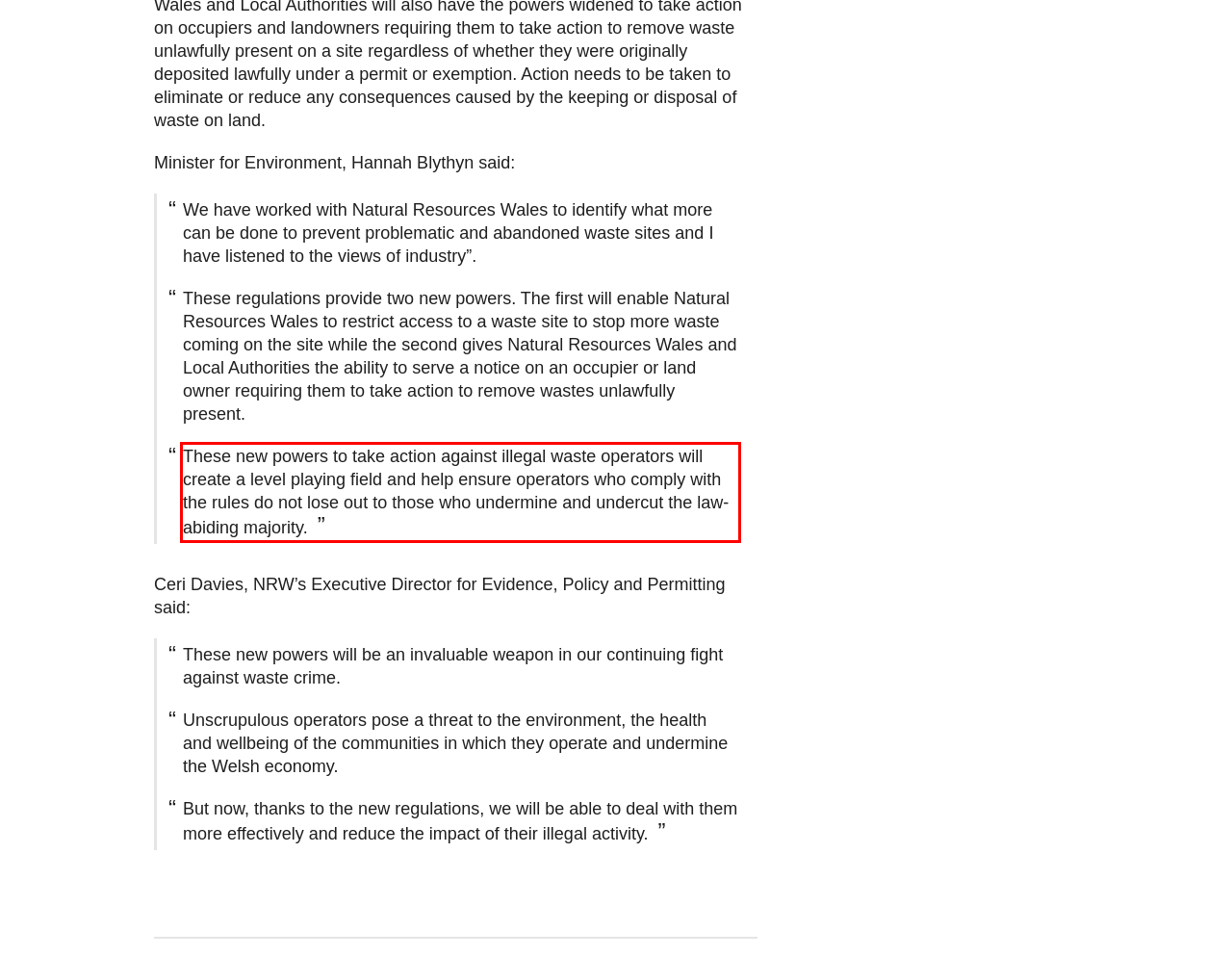Using the provided webpage screenshot, recognize the text content in the area marked by the red bounding box.

These new powers to take action against illegal waste operators will create a level playing field and help ensure operators who comply with the rules do not lose out to those who undermine and undercut the law-abiding majority.